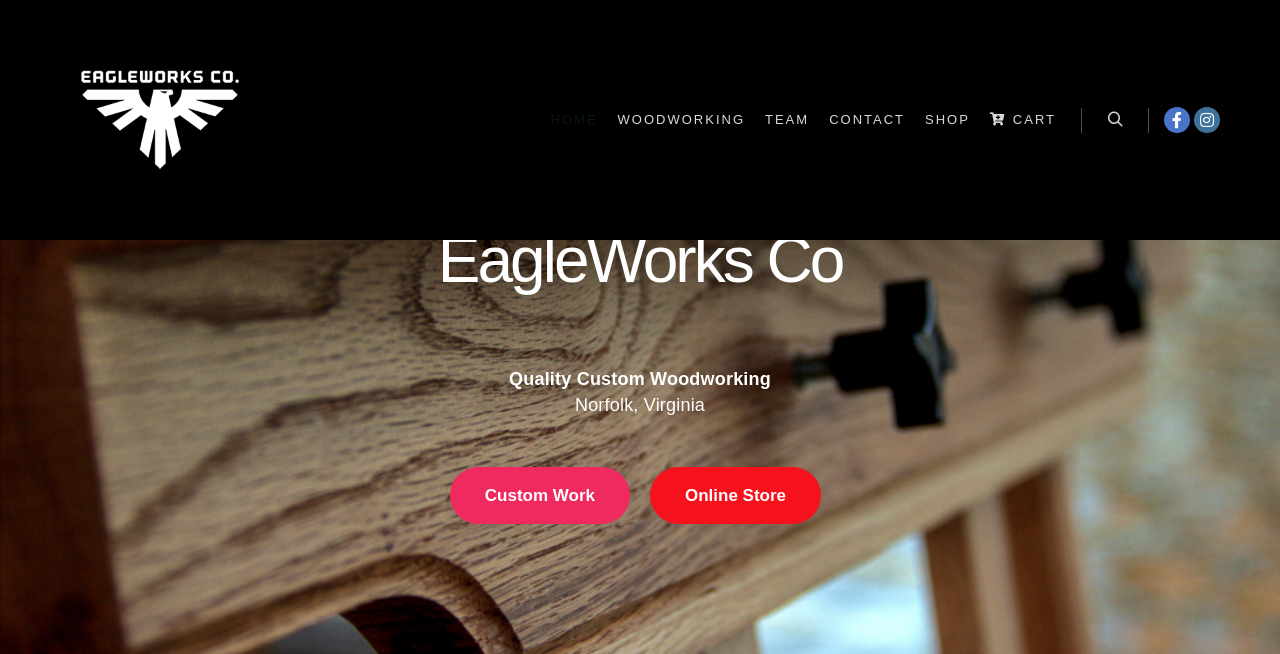Could you locate the bounding box coordinates for the section that should be clicked to accomplish this task: "visit online store".

[0.508, 0.714, 0.641, 0.801]